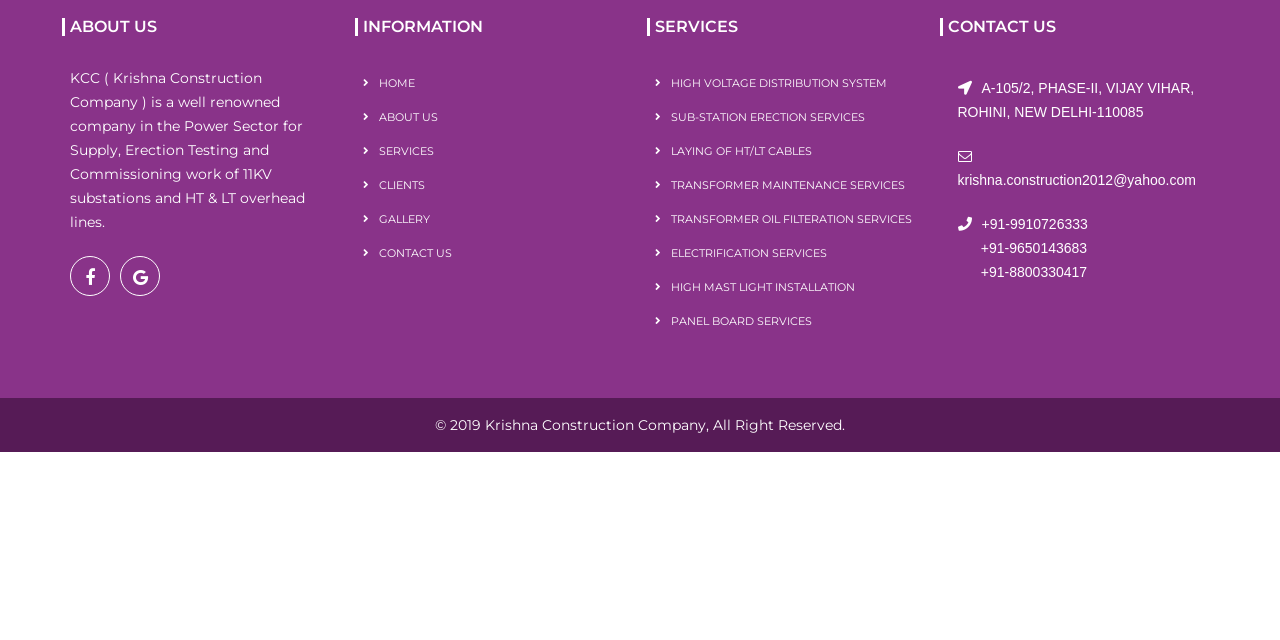Identify the coordinates of the bounding box for the element described below: "GALLERY". Return the coordinates as four float numbers between 0 and 1: [left, top, right, bottom].

[0.283, 0.315, 0.336, 0.368]